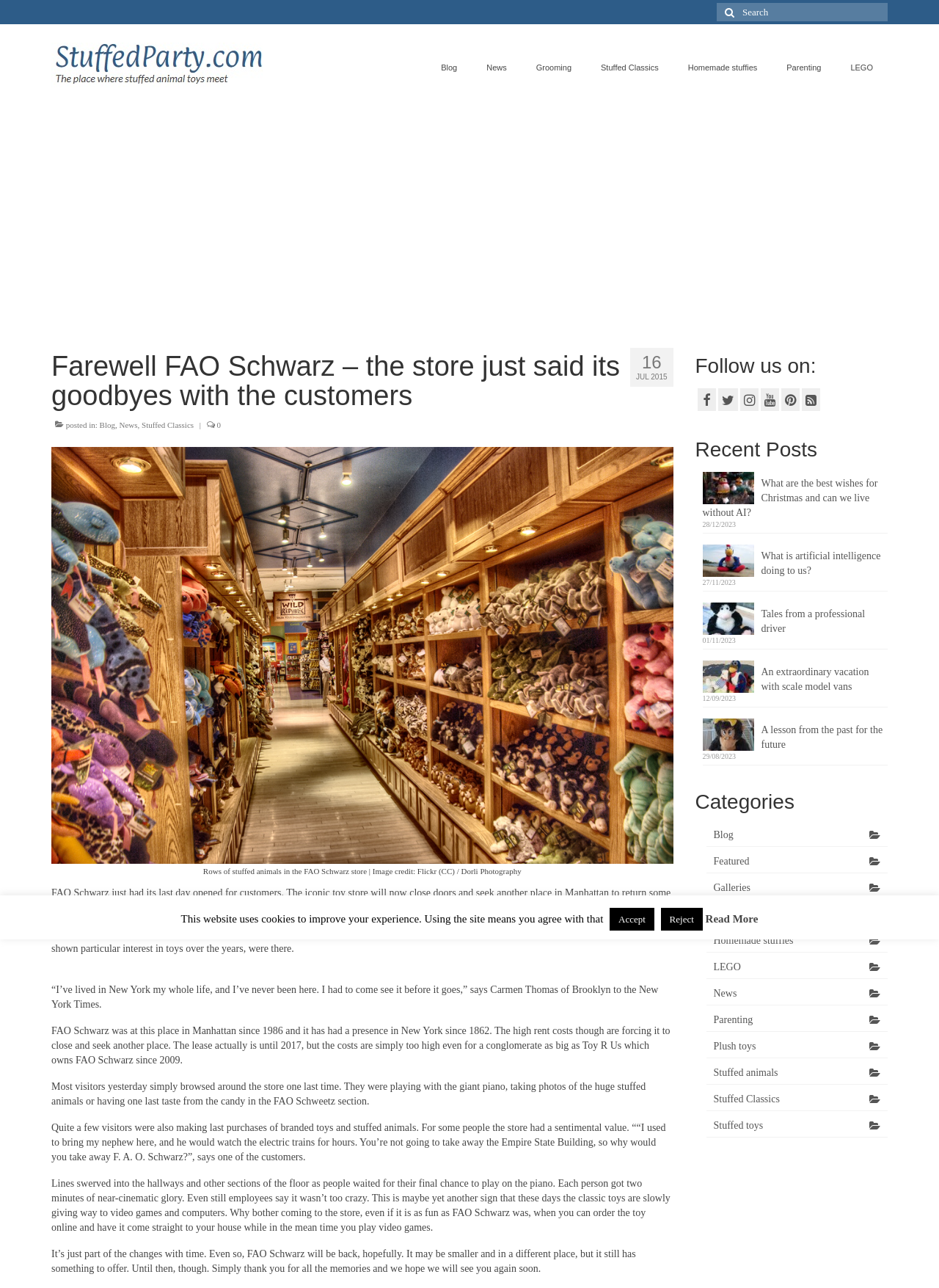What is the date of the second latest article?
Can you provide a detailed and comprehensive answer to the question?

The second latest article is 'What is artificial intelligence doing to us?' and its date is 27/11/2023, which can be found in the 'Recent Posts' section.